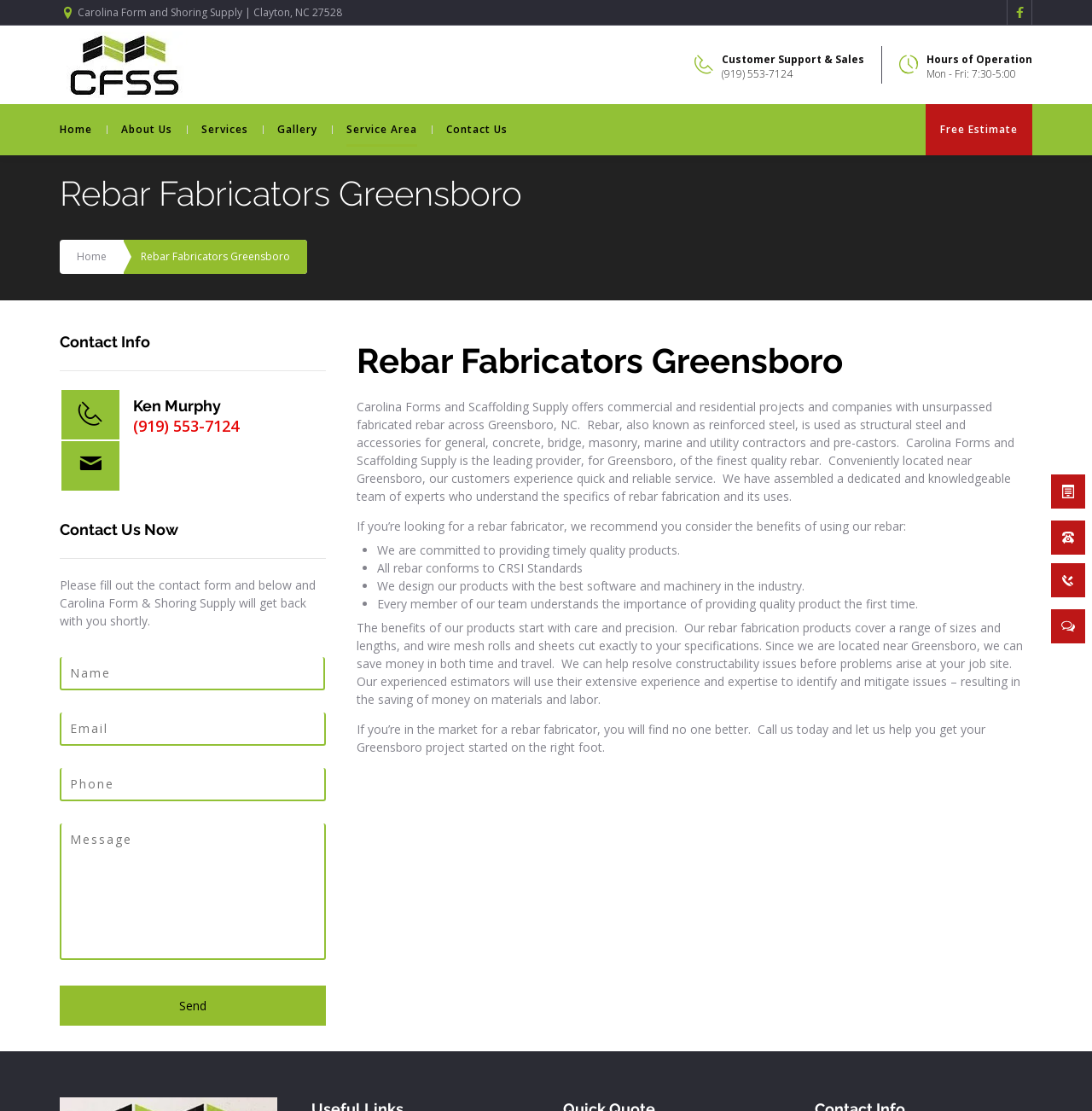Pinpoint the bounding box coordinates for the area that should be clicked to perform the following instruction: "Click the 'Send' button".

[0.055, 0.887, 0.298, 0.923]